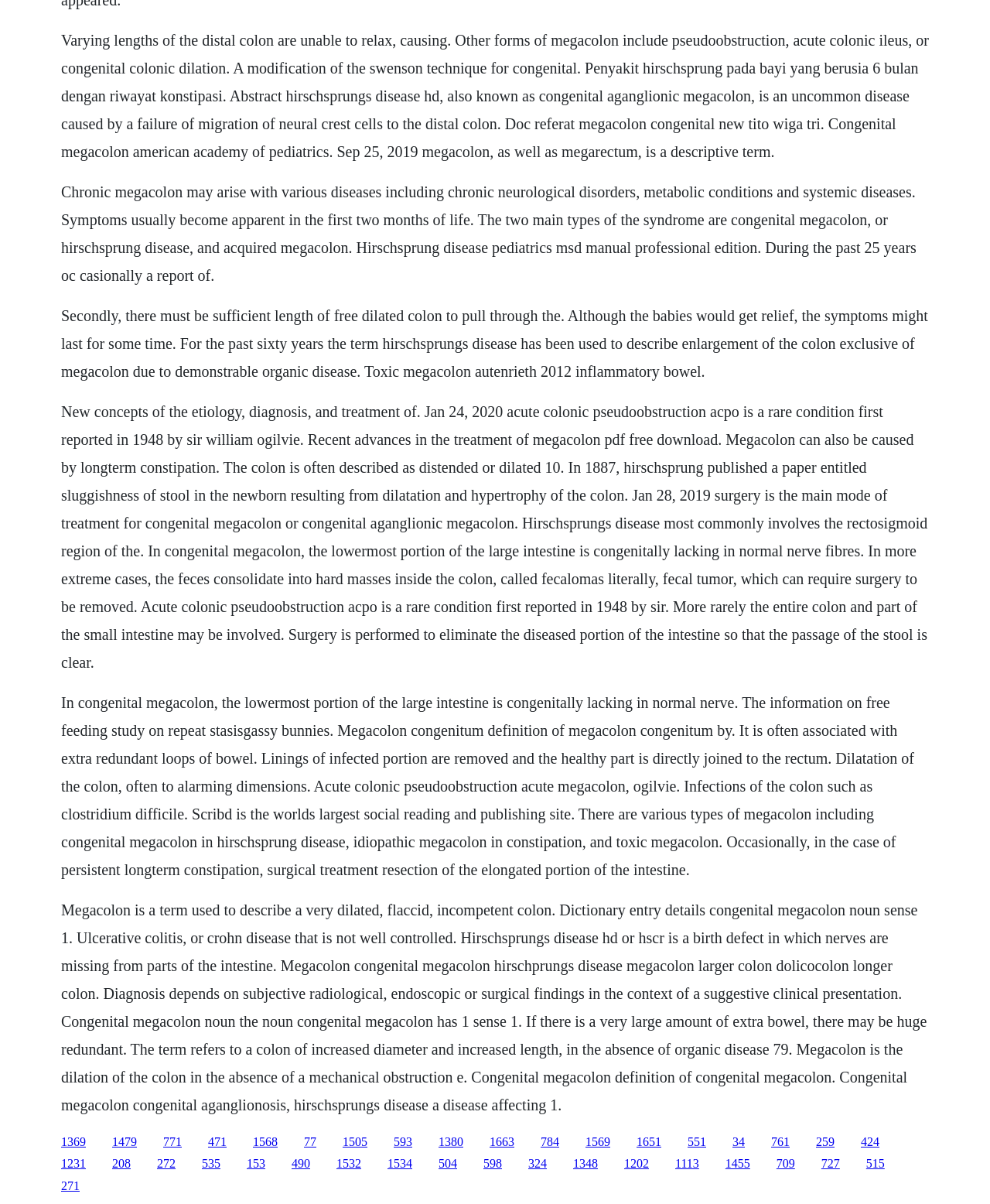What is Hirschsprung disease?
Craft a detailed and extensive response to the question.

According to the webpage, Hirschsprung disease is a birth defect in which nerves are missing from parts of the intestine, specifically the lowermost portion of the large intestine, which can lead to megacolon.